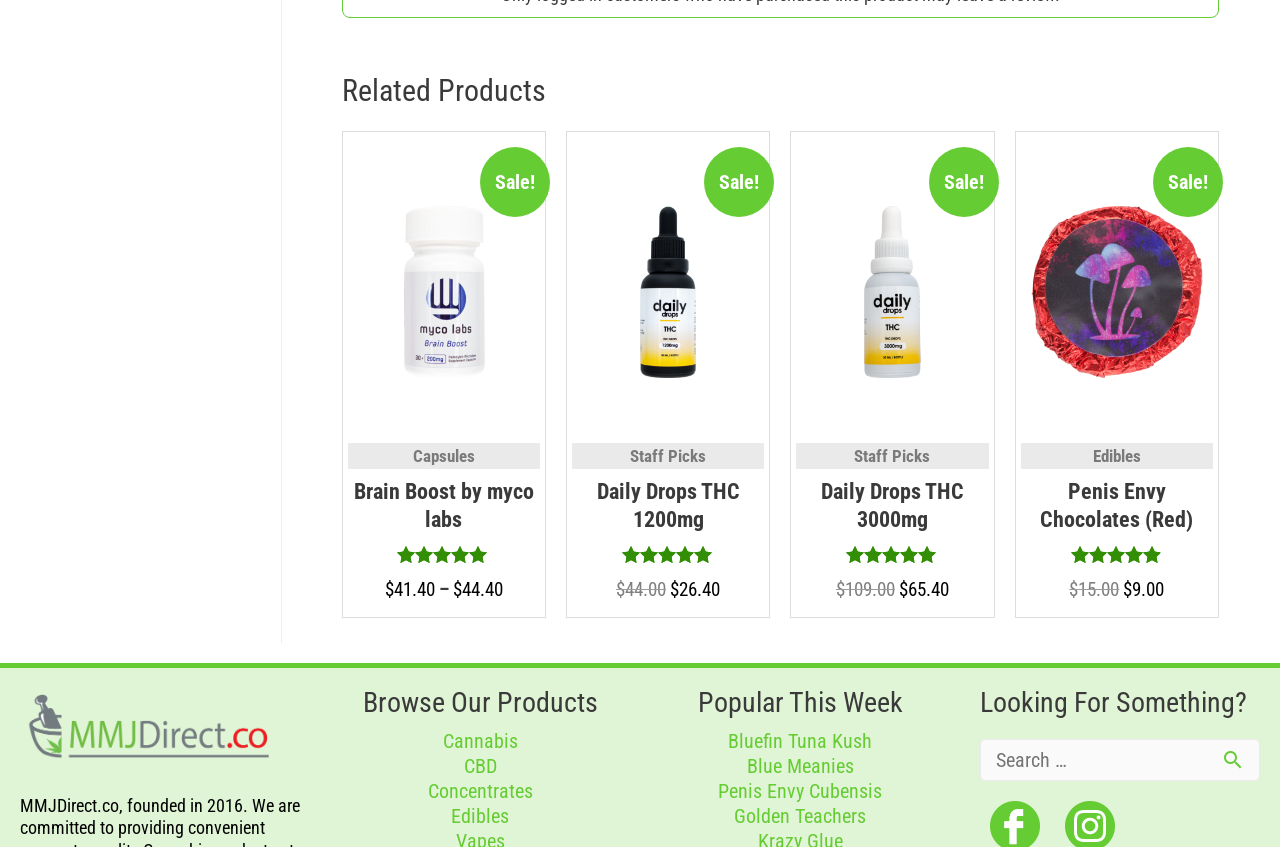Could you find the bounding box coordinates of the clickable area to complete this instruction: "Visit the Facebook page"?

[0.773, 0.959, 0.812, 0.987]